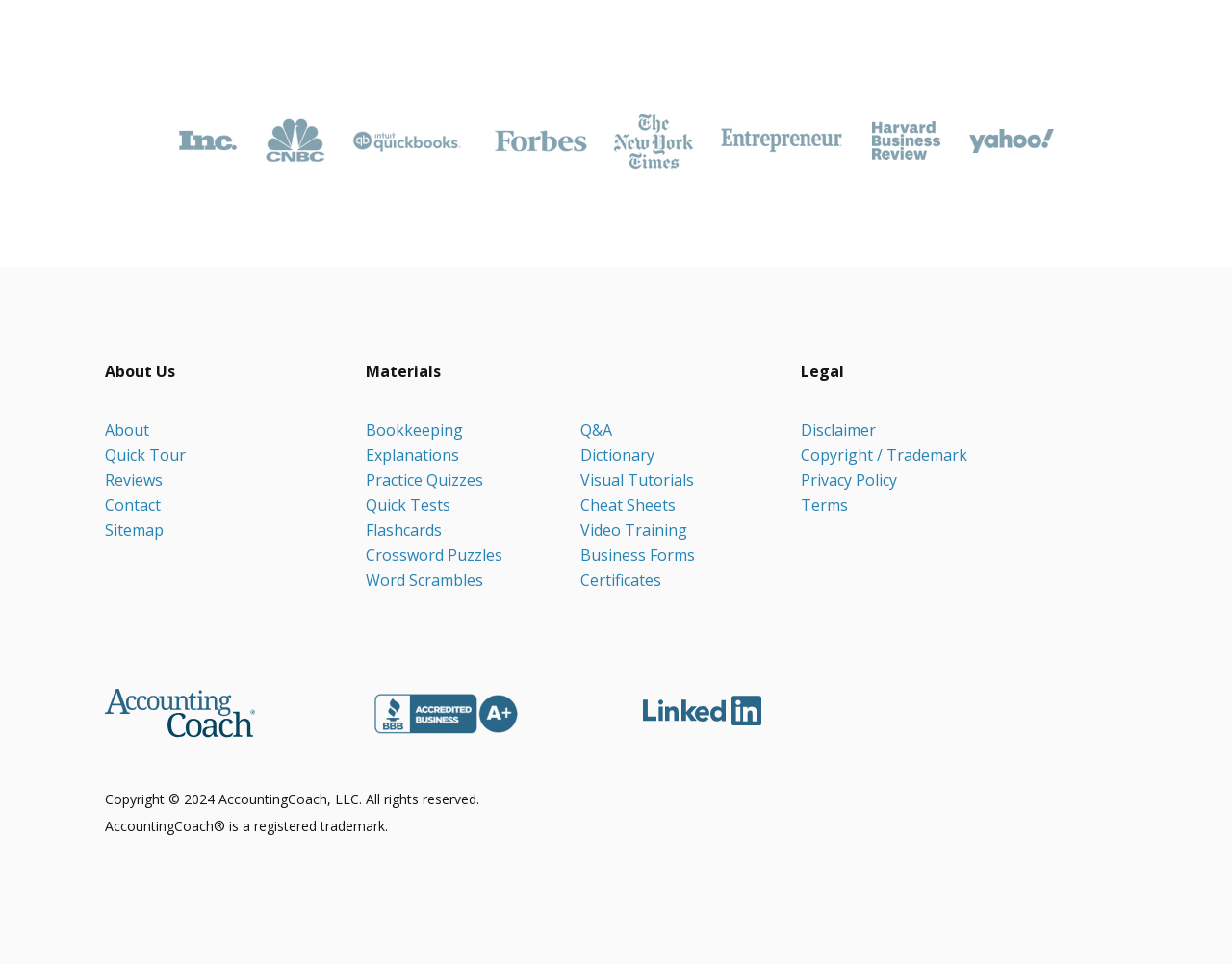Please respond to the question with a concise word or phrase:
What is the last link under the 'Legal' heading?

Terms